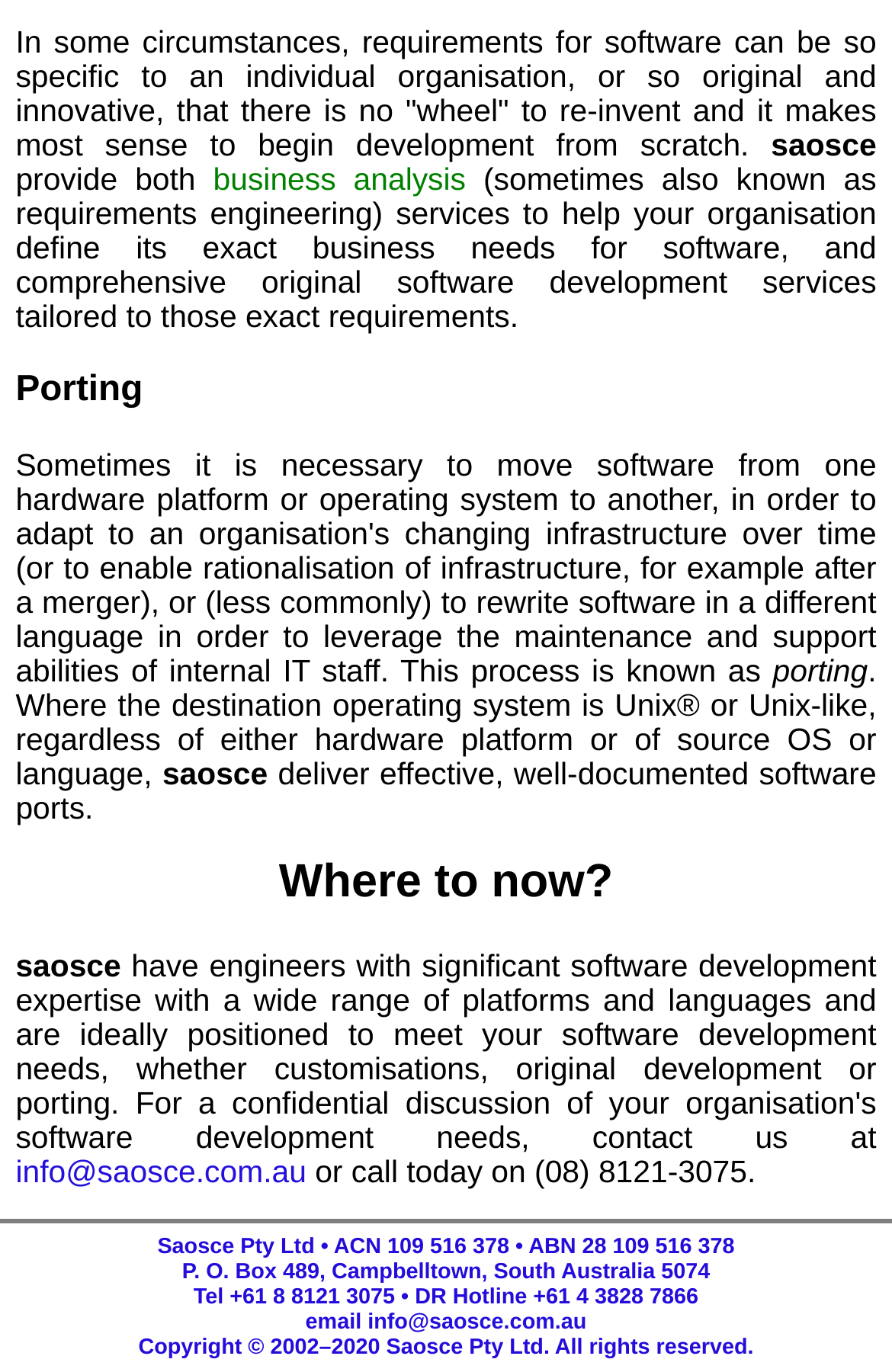What is the purpose of porting?
From the screenshot, provide a brief answer in one word or phrase.

to deliver effective software ports